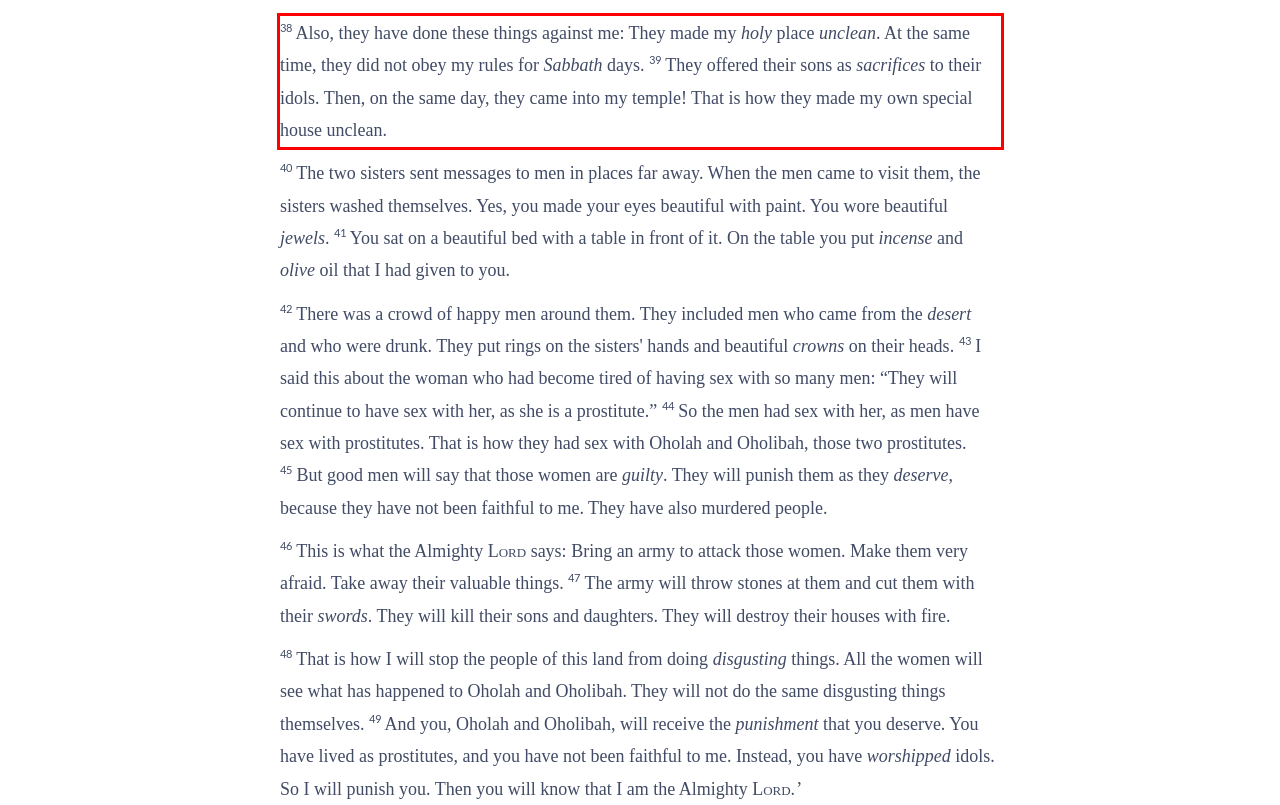The screenshot you have been given contains a UI element surrounded by a red rectangle. Use OCR to read and extract the text inside this red rectangle.

38 Also, they have done these things against me: They made my holy place unclean. At the same time, they did not obey my rules for Sabbath days. 39 They offered their sons as sacrifices to their idols. Then, on the same day, they came into my temple! That is how they made my own special house unclean.